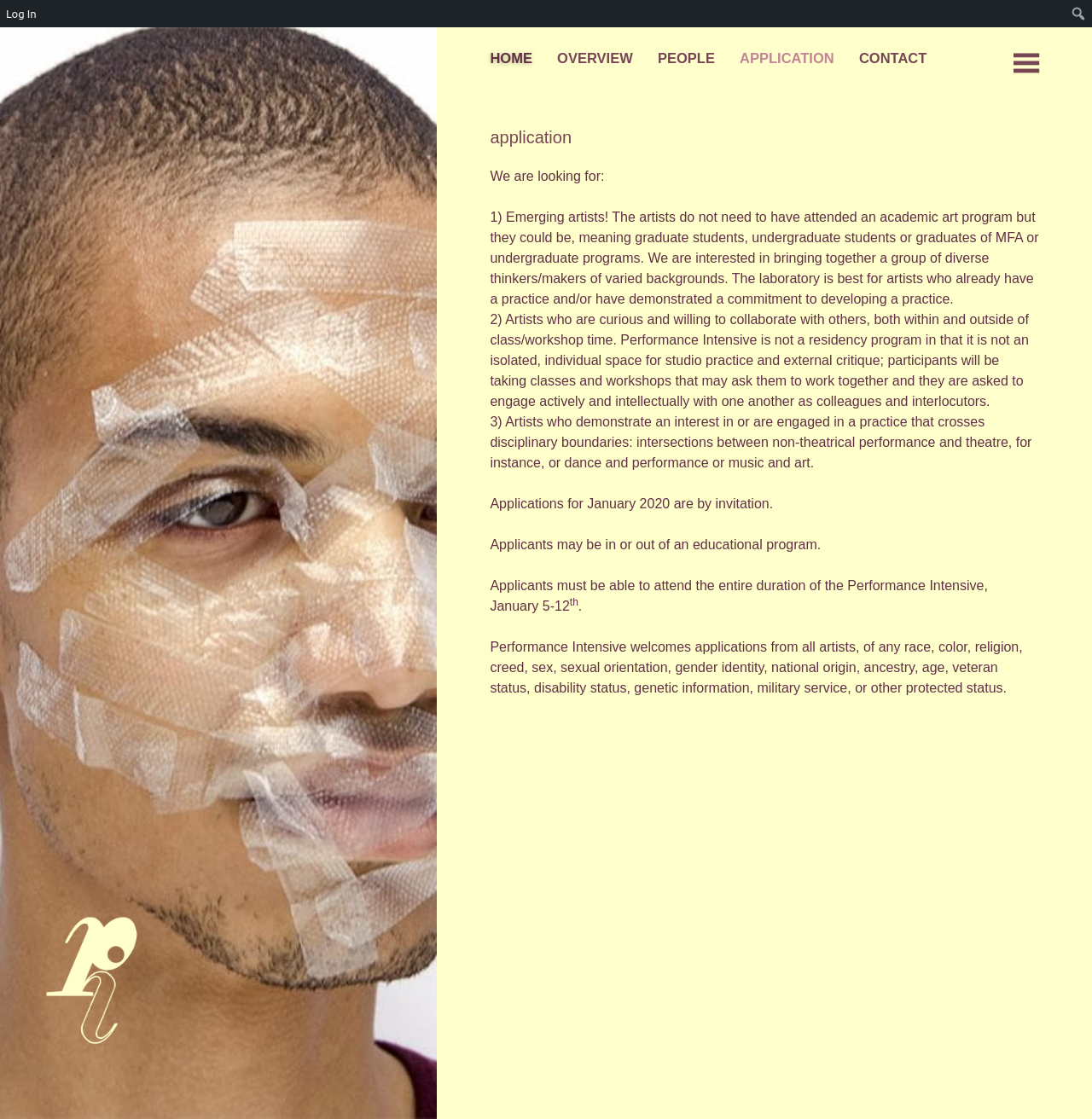Bounding box coordinates are given in the format (top-left x, top-left y, bottom-right x, bottom-right y). All values should be floating point numbers between 0 and 1. Provide the bounding box coordinate for the UI element described as: Log In

[0.0, 0.0, 0.04, 0.024]